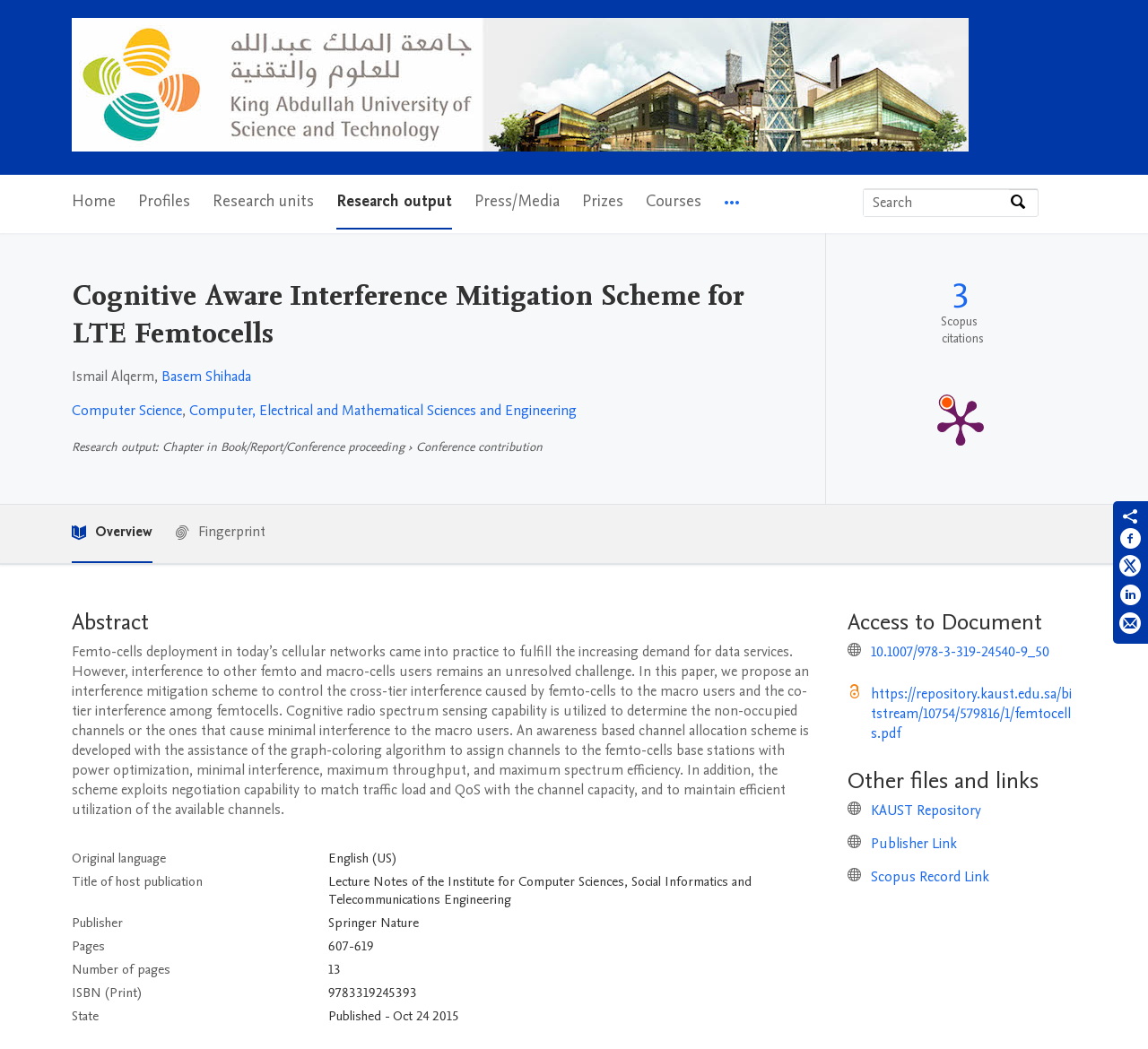Look at the image and write a detailed answer to the question: 
Who are the authors of the research output?

I found the answer by looking at the static text elements with the names 'Ismail Alqerm' and 'Basem Shihada' which are located near the top of the webpage, indicating that they are the authors of the research output.